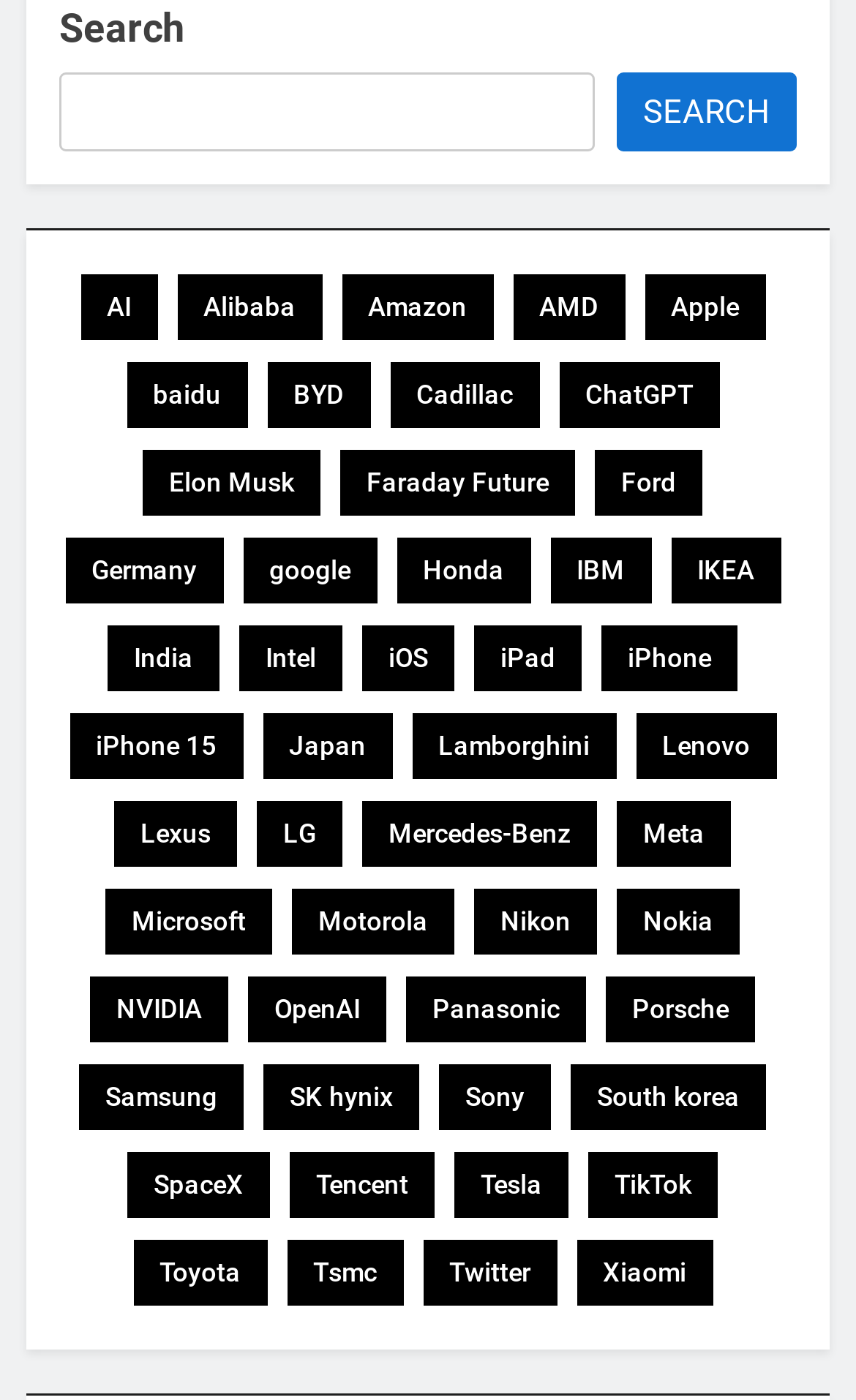How many links are on the webpage?
Refer to the image and answer the question using a single word or phrase.

46